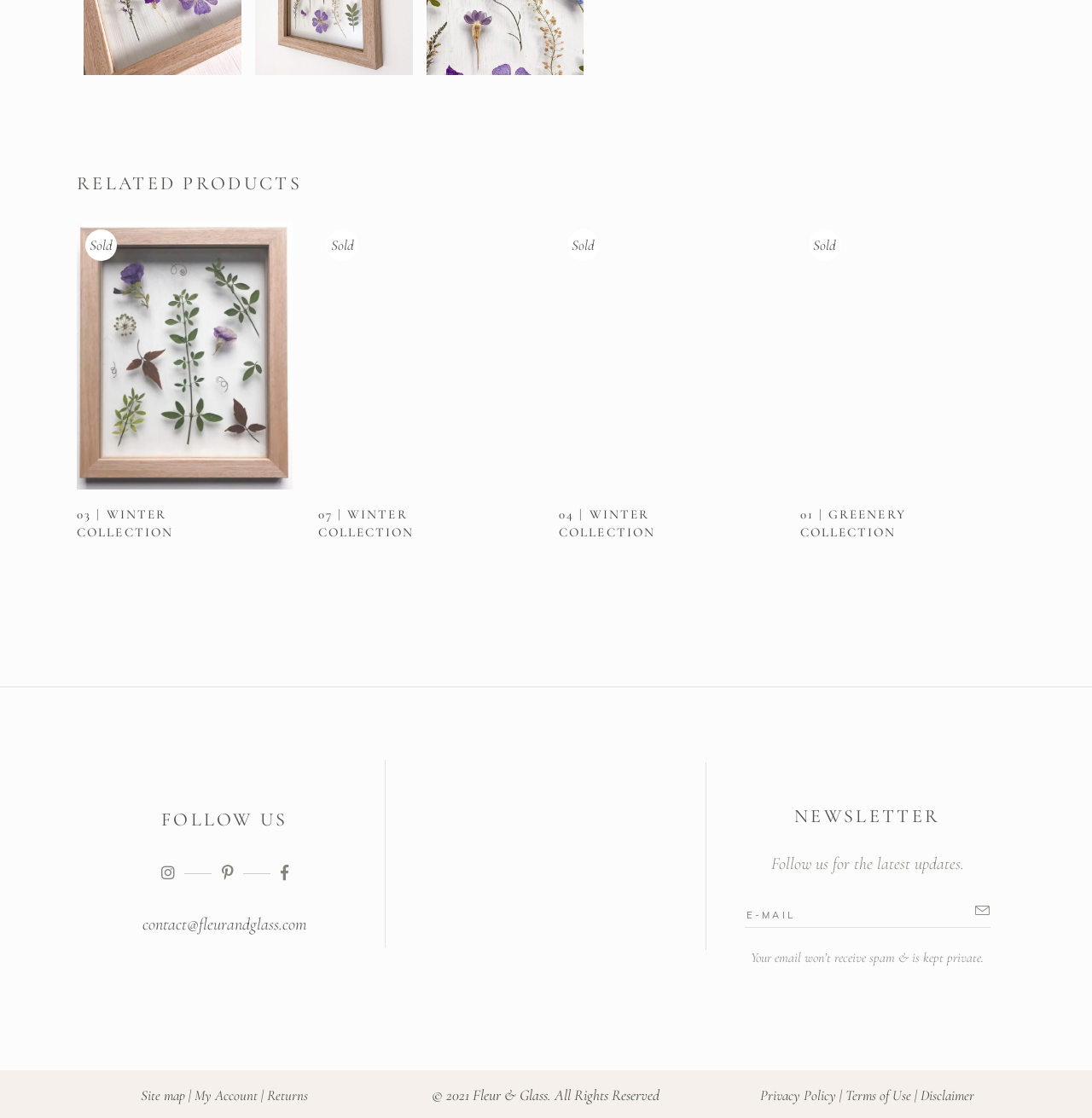Can you provide the bounding box coordinates for the element that should be clicked to implement the instruction: "Read more about '03 | Winter Collection'"?

[0.07, 0.401, 0.268, 0.439]